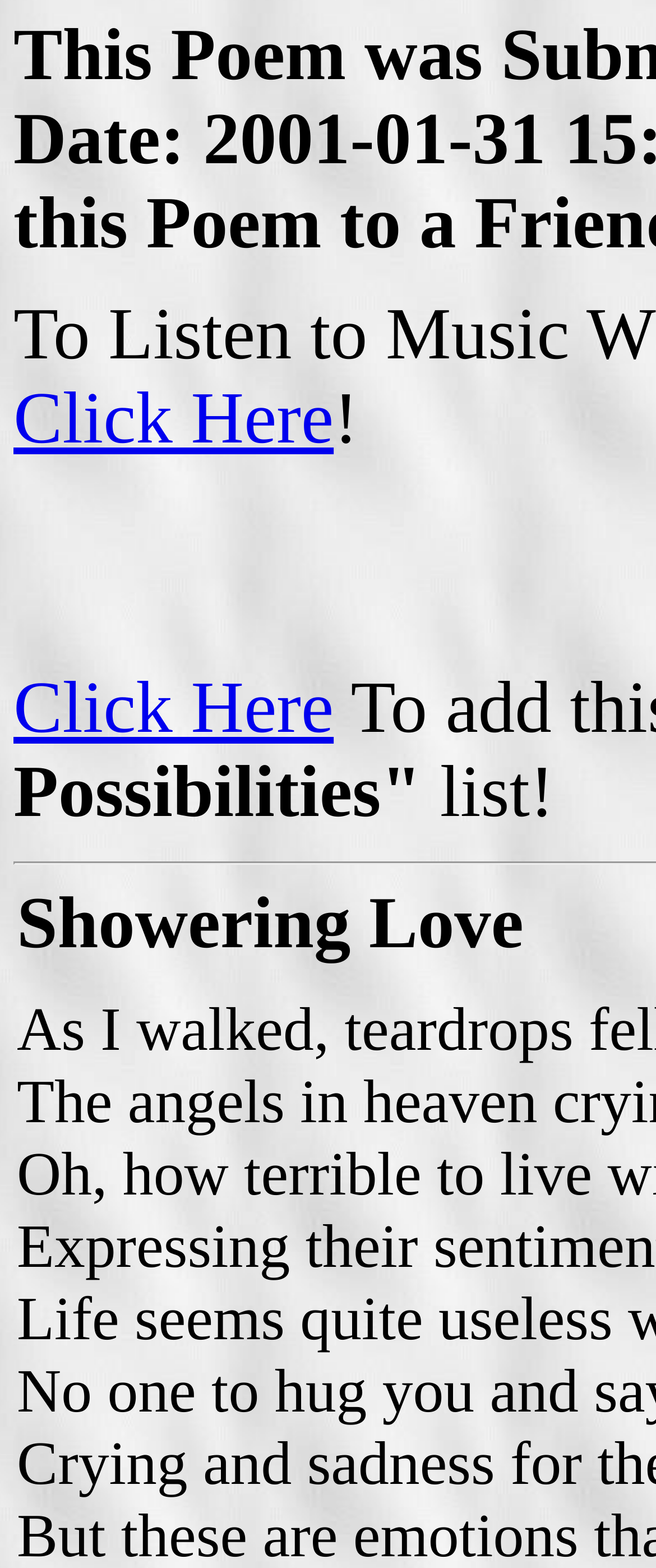Identify the bounding box coordinates for the UI element described as: "Leah R Buck".

[0.557, 0.009, 0.788, 0.027]